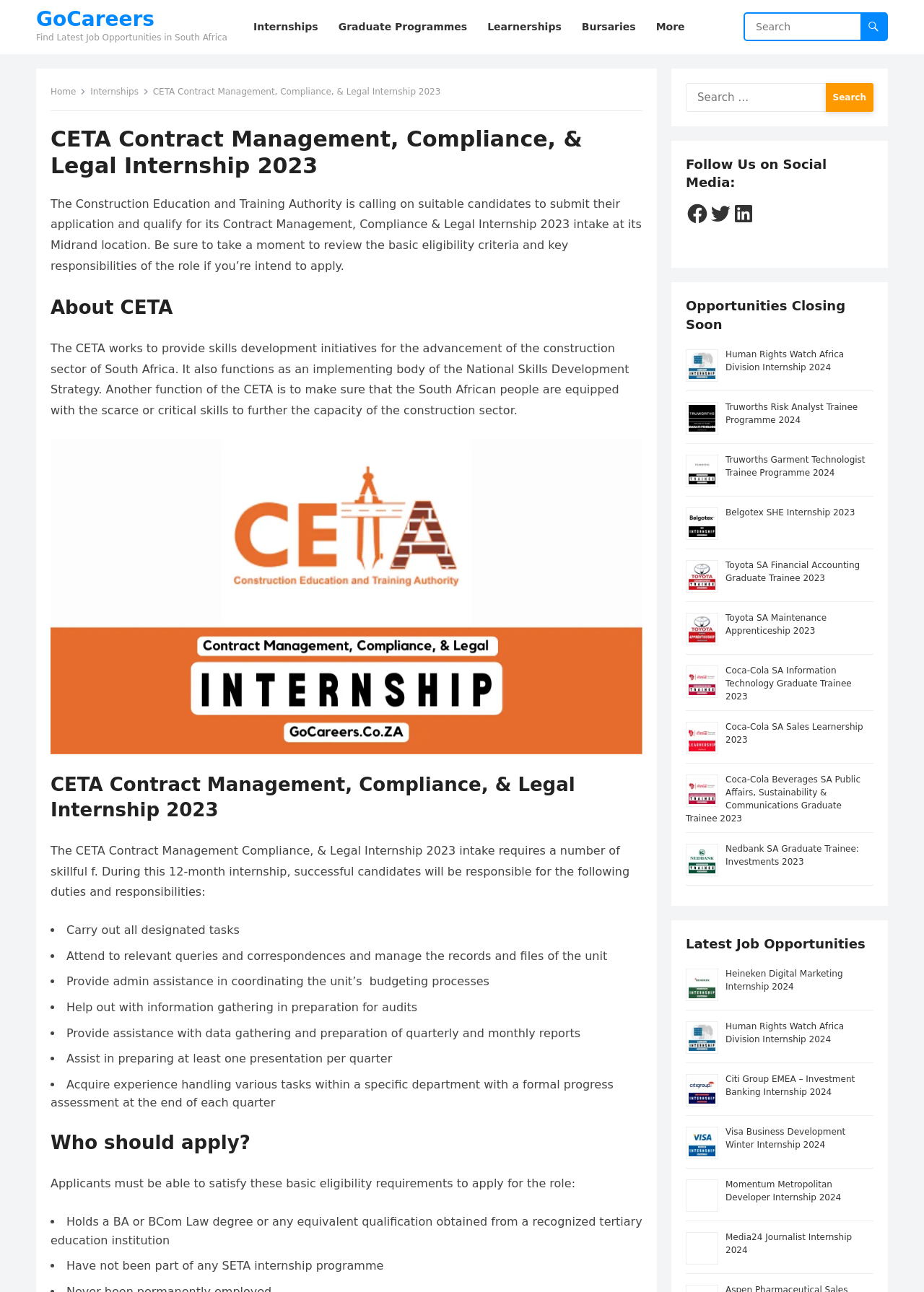Could you highlight the region that needs to be clicked to execute the instruction: "Apply for CETA Contract Management, Compliance, & Legal Internship 2023"?

[0.165, 0.067, 0.477, 0.075]